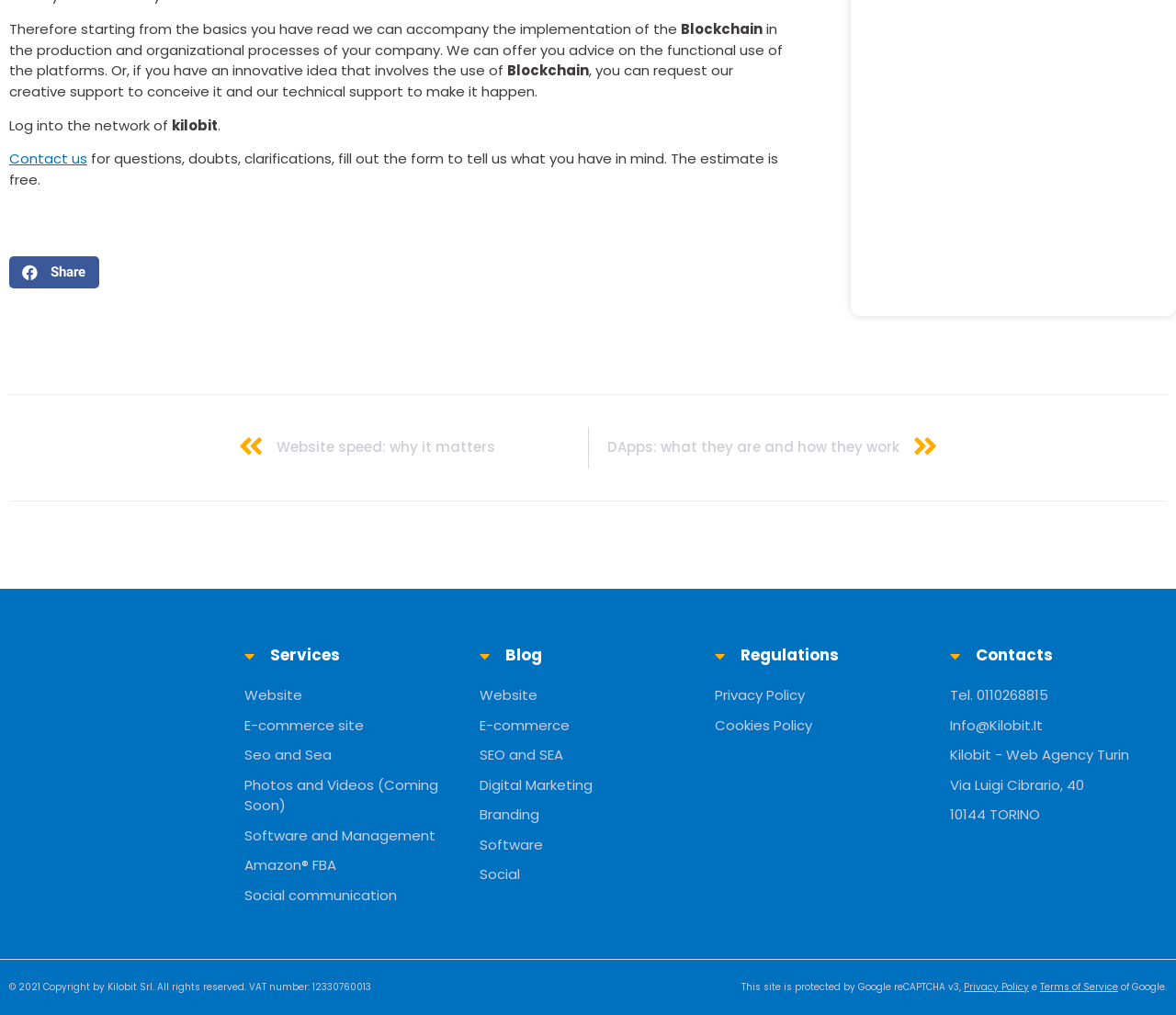Give a one-word or one-phrase response to the question:
What is the purpose of the 'Contact us' link?

To ask questions or request estimates